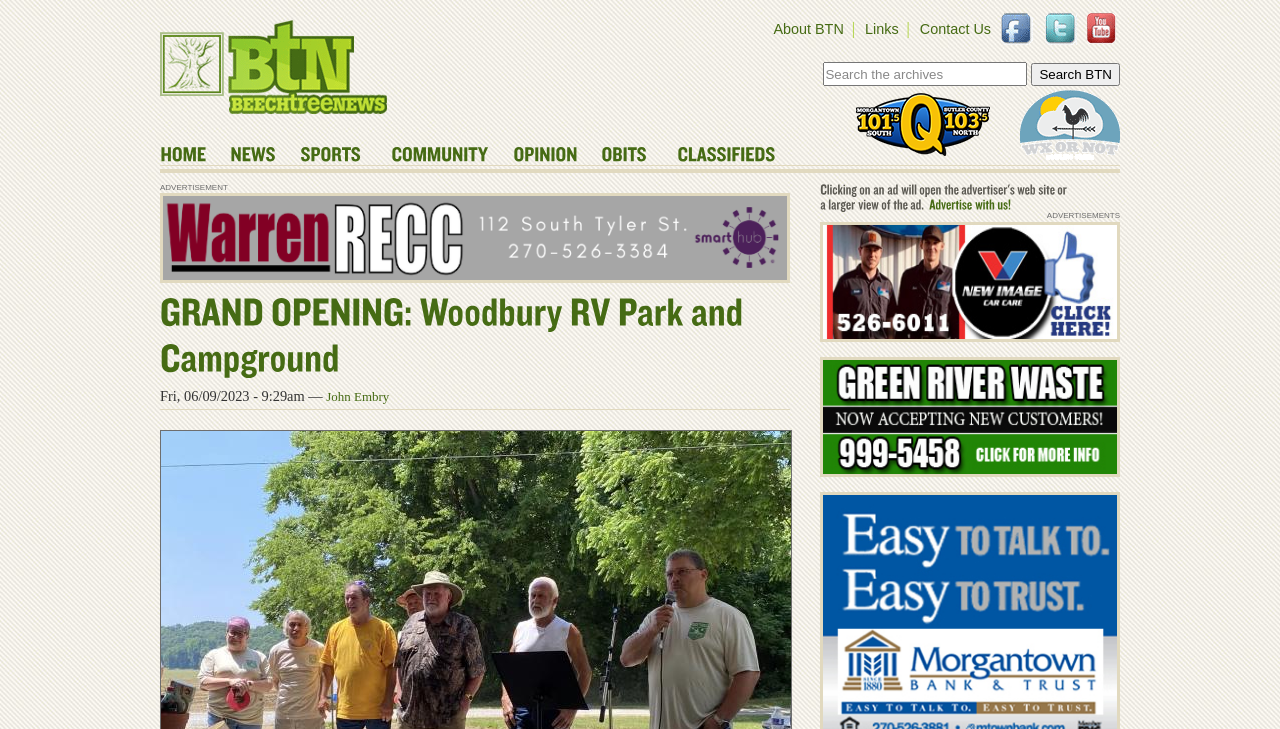From the element description: "Obits", extract the bounding box coordinates of the UI element. The coordinates should be expressed as four float numbers between 0 and 1, in the order [left, top, right, bottom].

[0.47, 0.194, 0.505, 0.224]